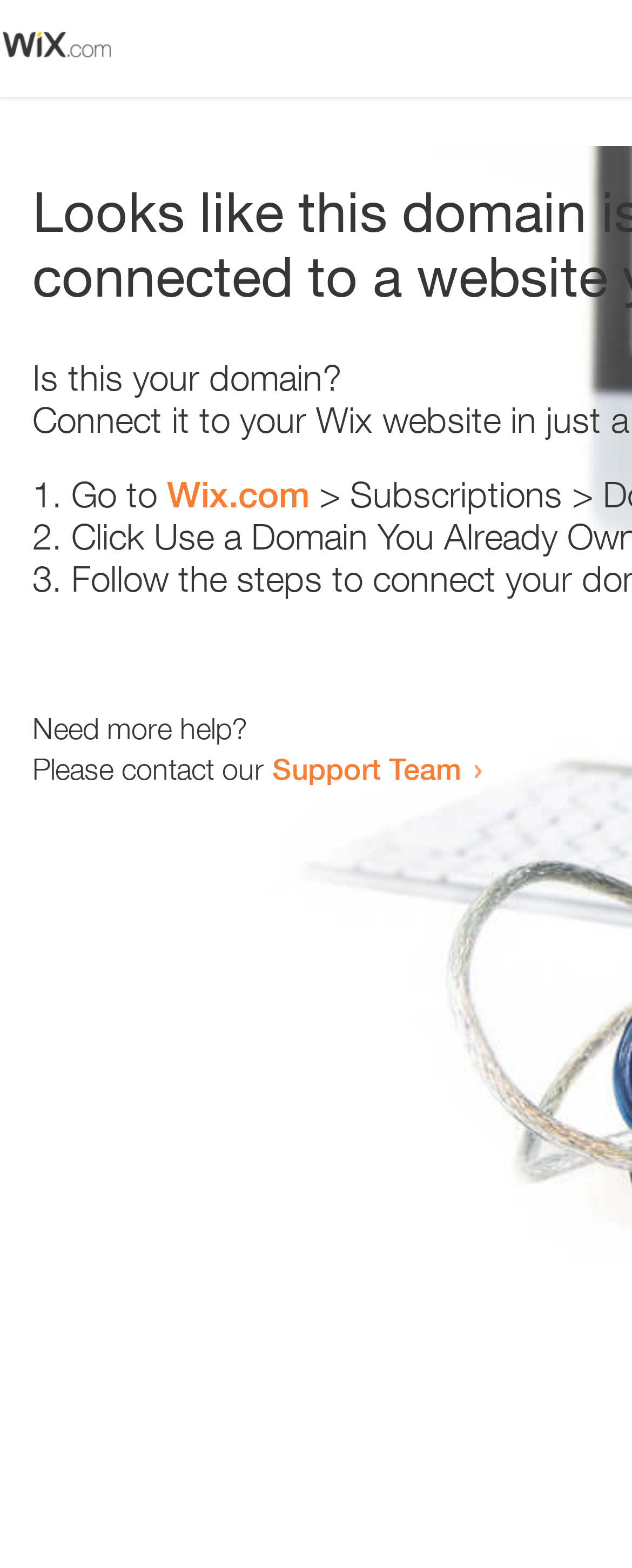Provide a brief response to the question below using a single word or phrase: 
How many list items are there on the webpage?

3